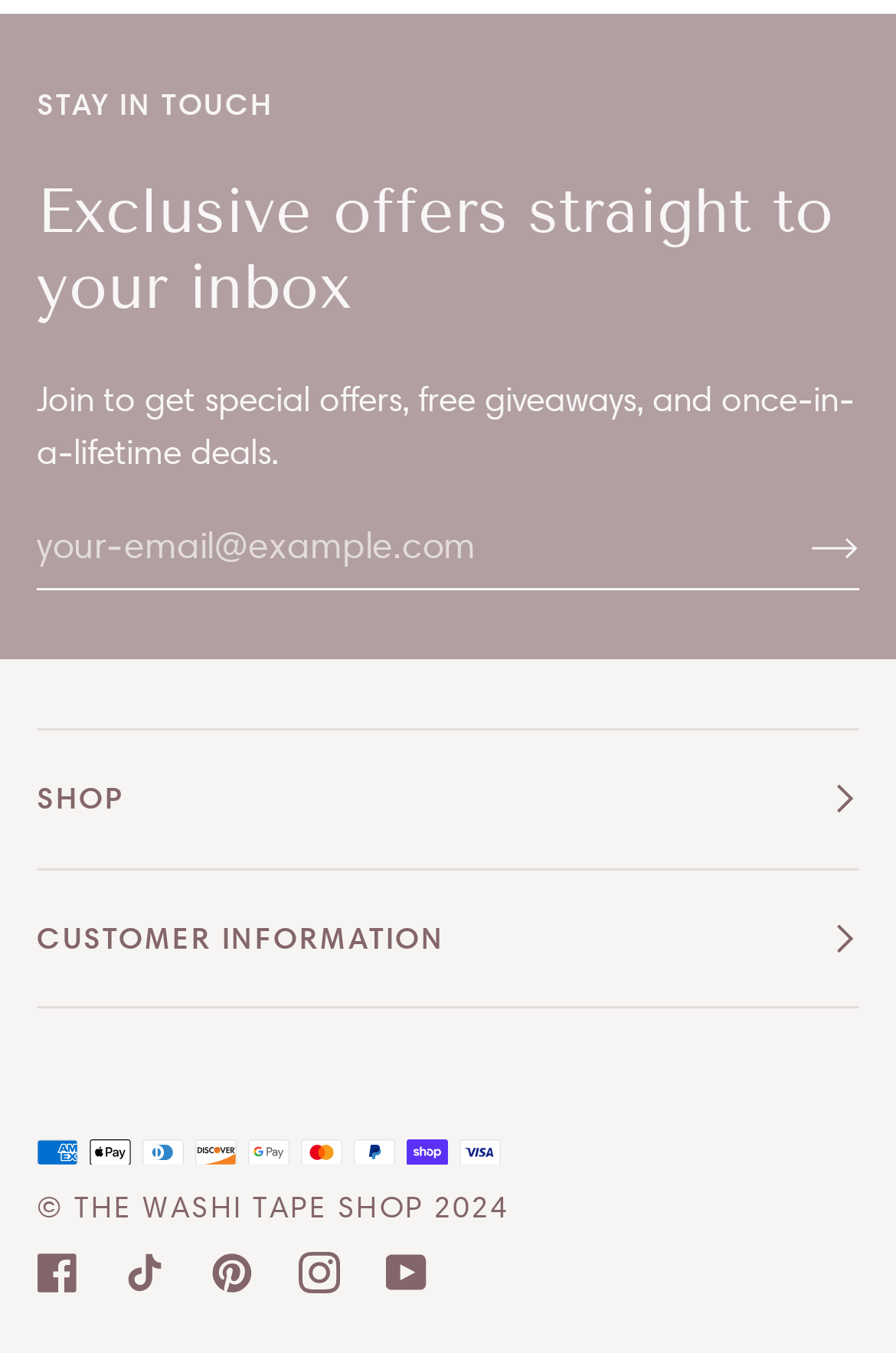What types of payment methods are accepted?
Provide a detailed answer to the question, using the image to inform your response.

The webpage displays images of various credit cards, including American Express, Apple Pay, Diners Club, Discover, Google Pay, Mastercard, PayPal, Shop Pay, and Visa, indicating that these payment methods are accepted.